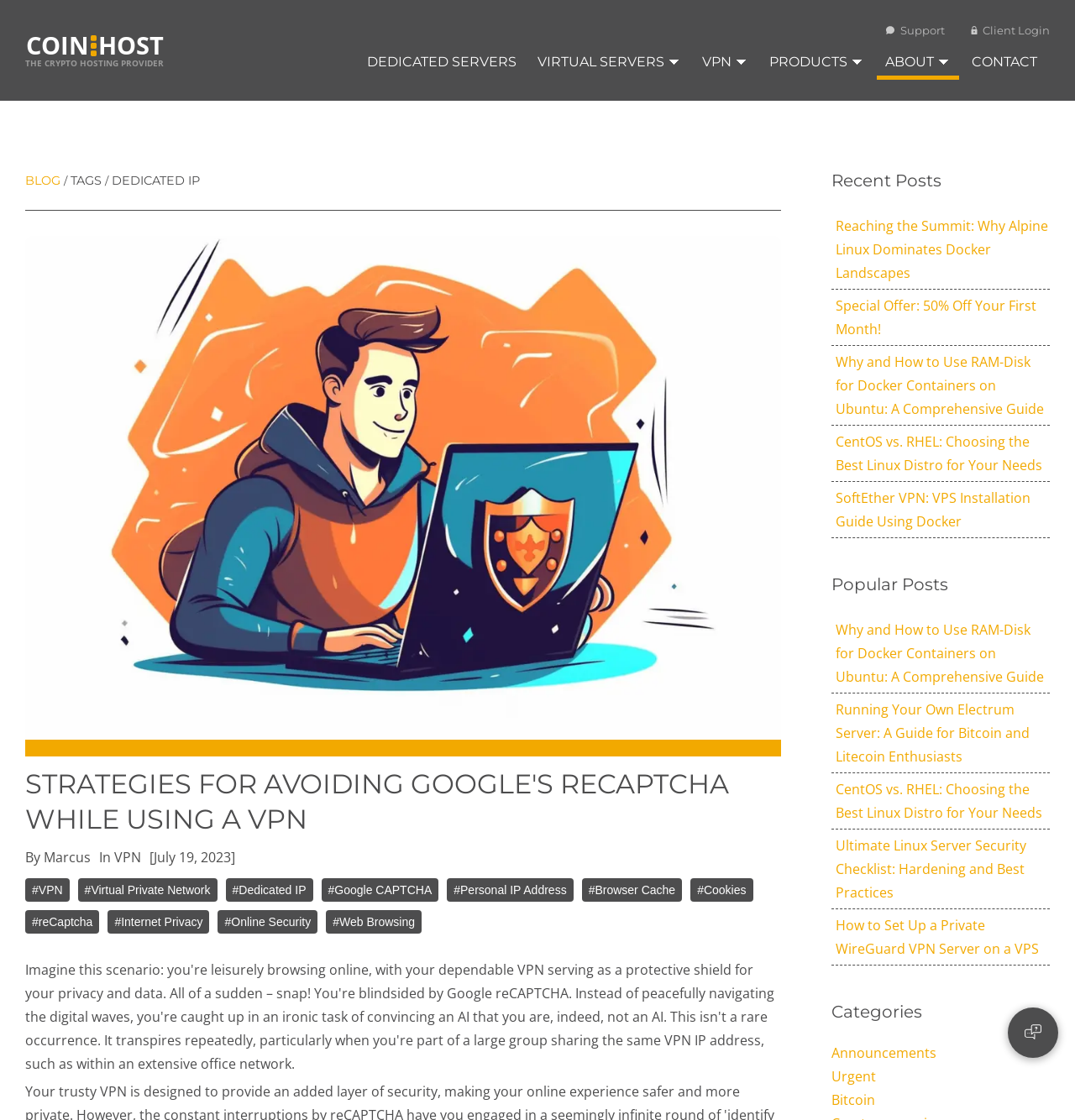What is the name of the hosting provider? Analyze the screenshot and reply with just one word or a short phrase.

COIN.HOST